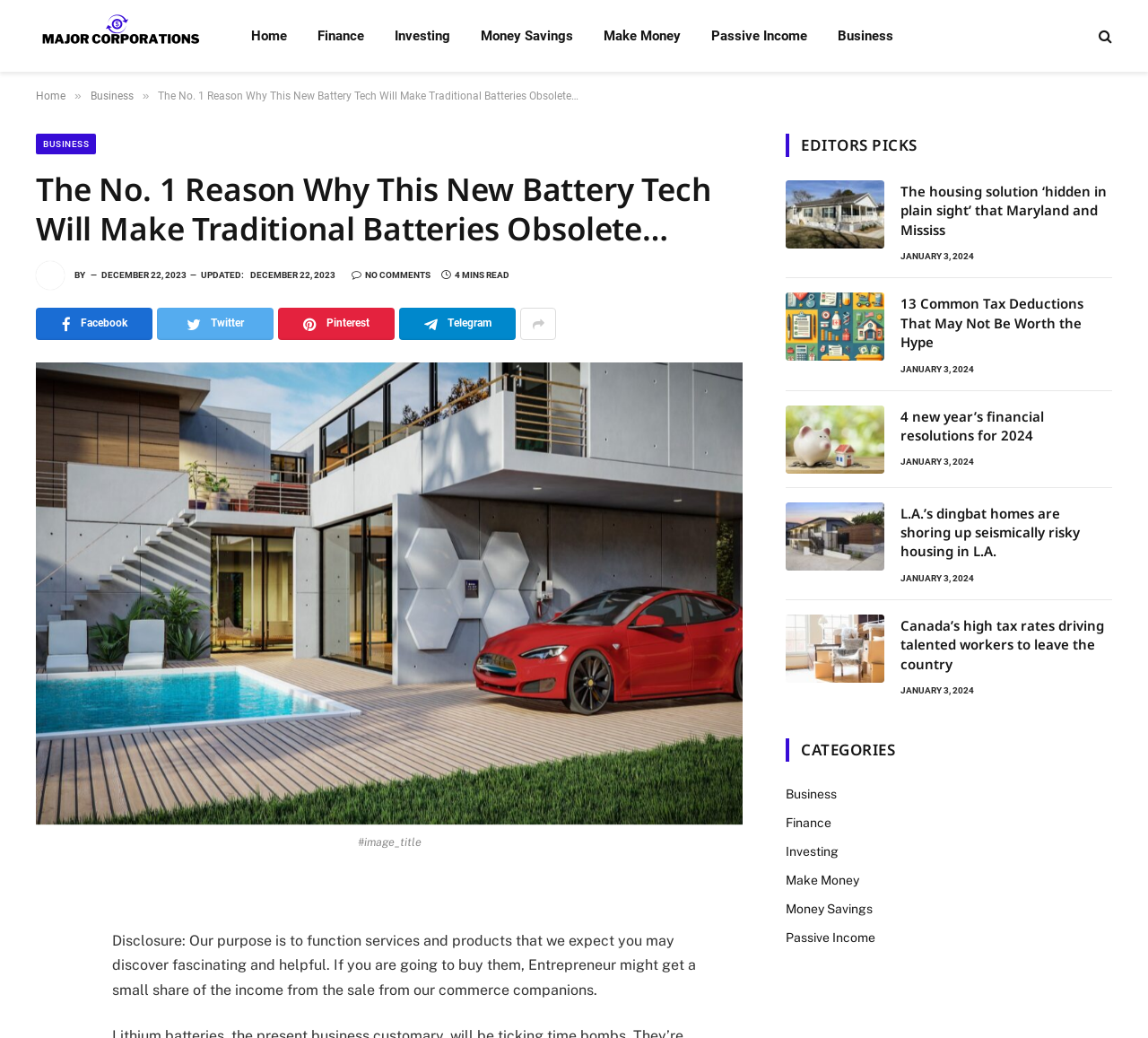Determine the bounding box coordinates for the area that needs to be clicked to fulfill this task: "Read the article 'The No. 1 Reason Why This New Battery Tech Will Make Traditional Batteries Obsolete…'". The coordinates must be given as four float numbers between 0 and 1, i.e., [left, top, right, bottom].

[0.031, 0.349, 0.647, 0.794]